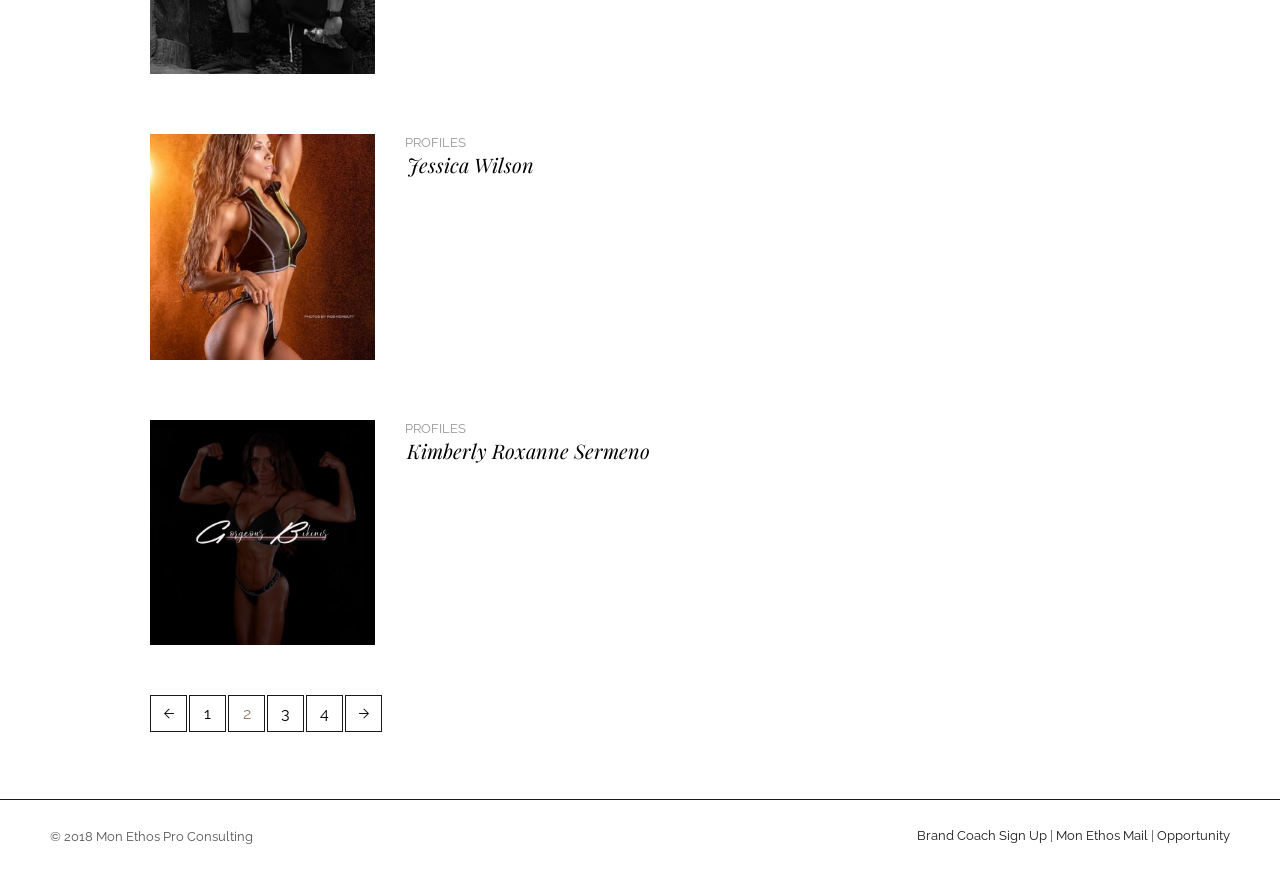Determine the bounding box coordinates for the area you should click to complete the following instruction: "View Jessica Wilson's profile".

[0.117, 0.153, 0.293, 0.411]